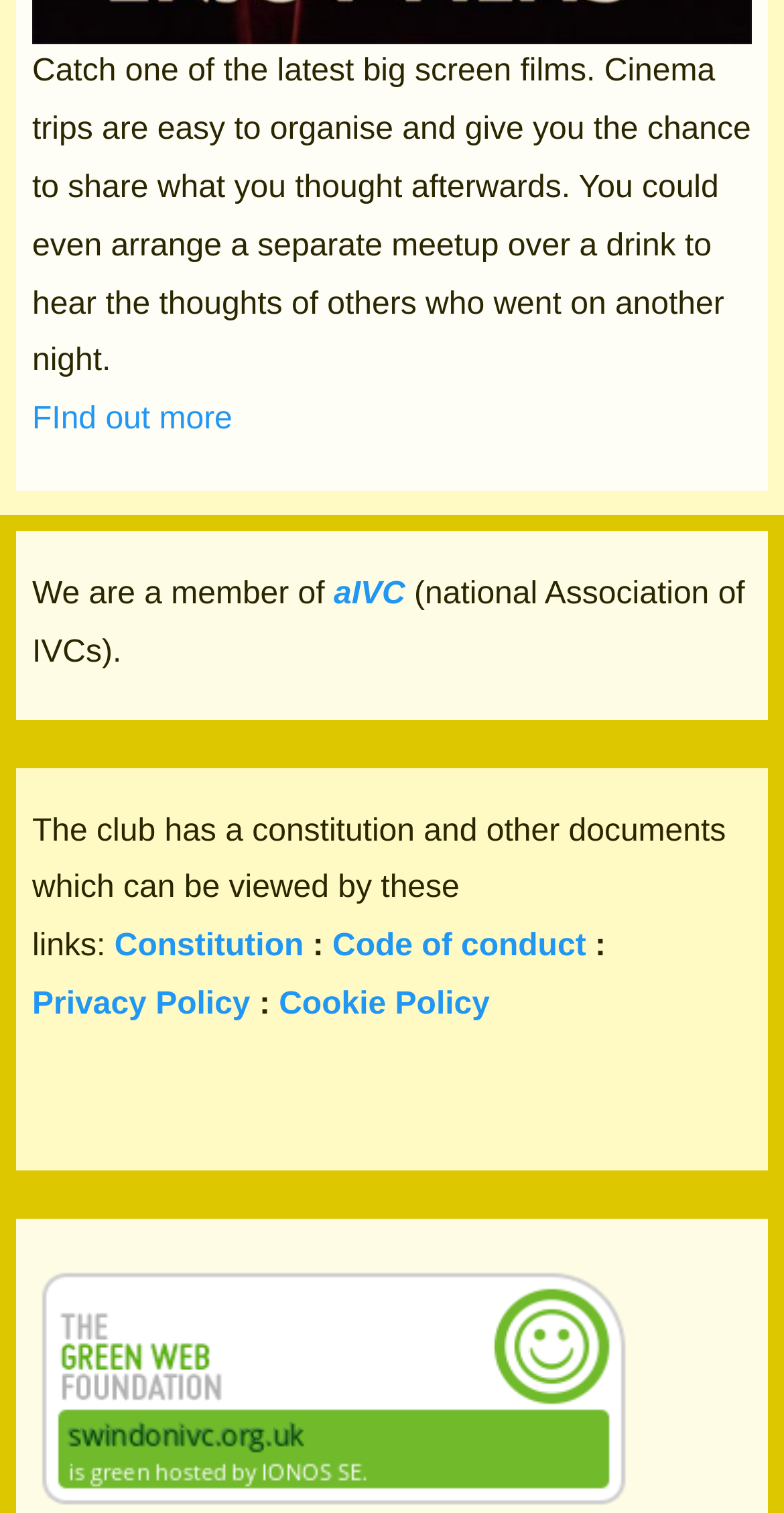What is the purpose of cinema trips?
Carefully analyze the image and provide a detailed answer to the question.

According to the text, cinema trips are easy to organise and give you the chance to share what you thought afterwards, which implies that the purpose of cinema trips is to share thoughts and discuss the film with others.